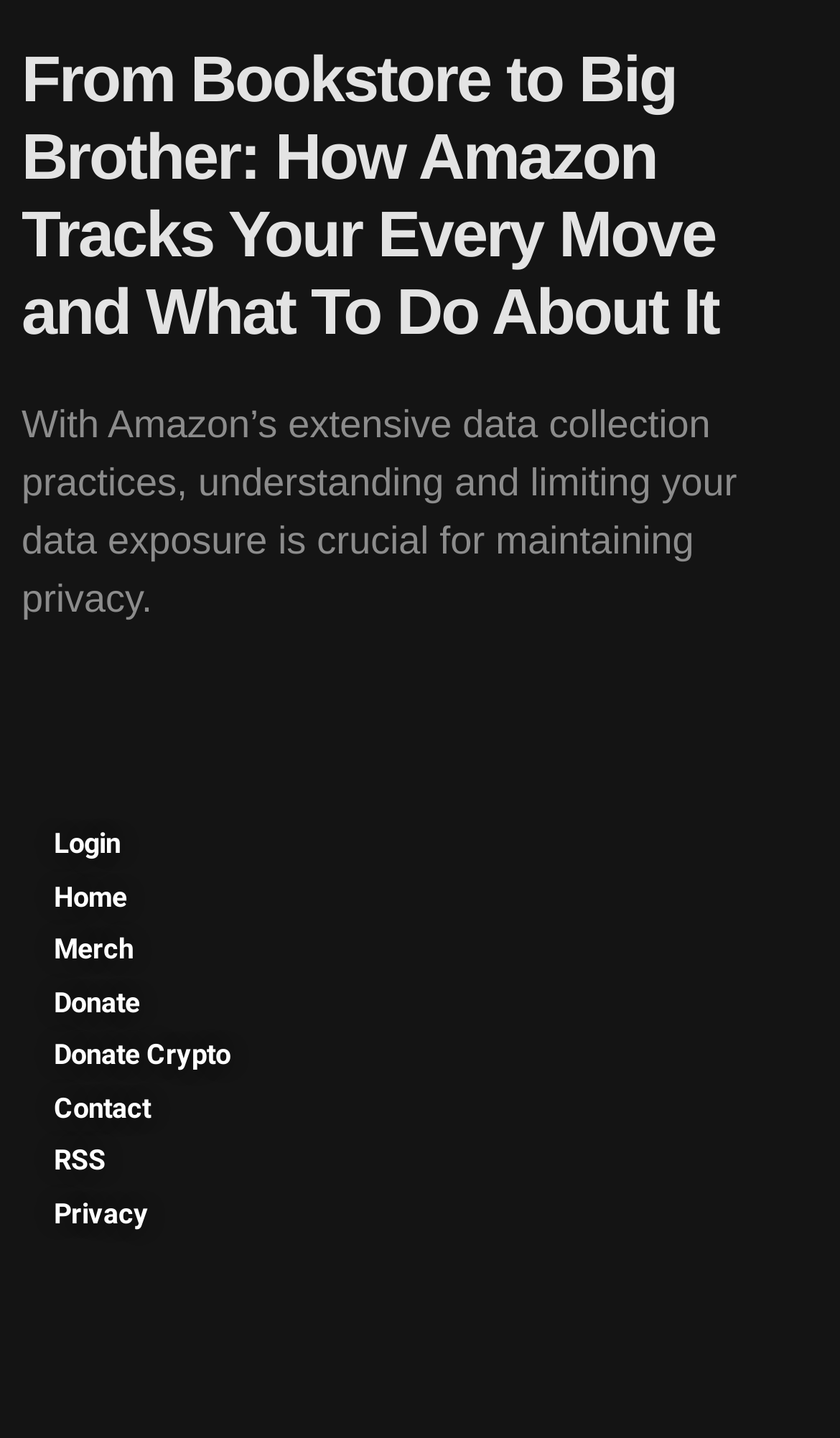Bounding box coordinates should be in the format (top-left x, top-left y, bottom-right x, bottom-right y) and all values should be floating point numbers between 0 and 1. Determine the bounding box coordinate for the UI element described as: Donate

[0.064, 0.682, 0.317, 0.712]